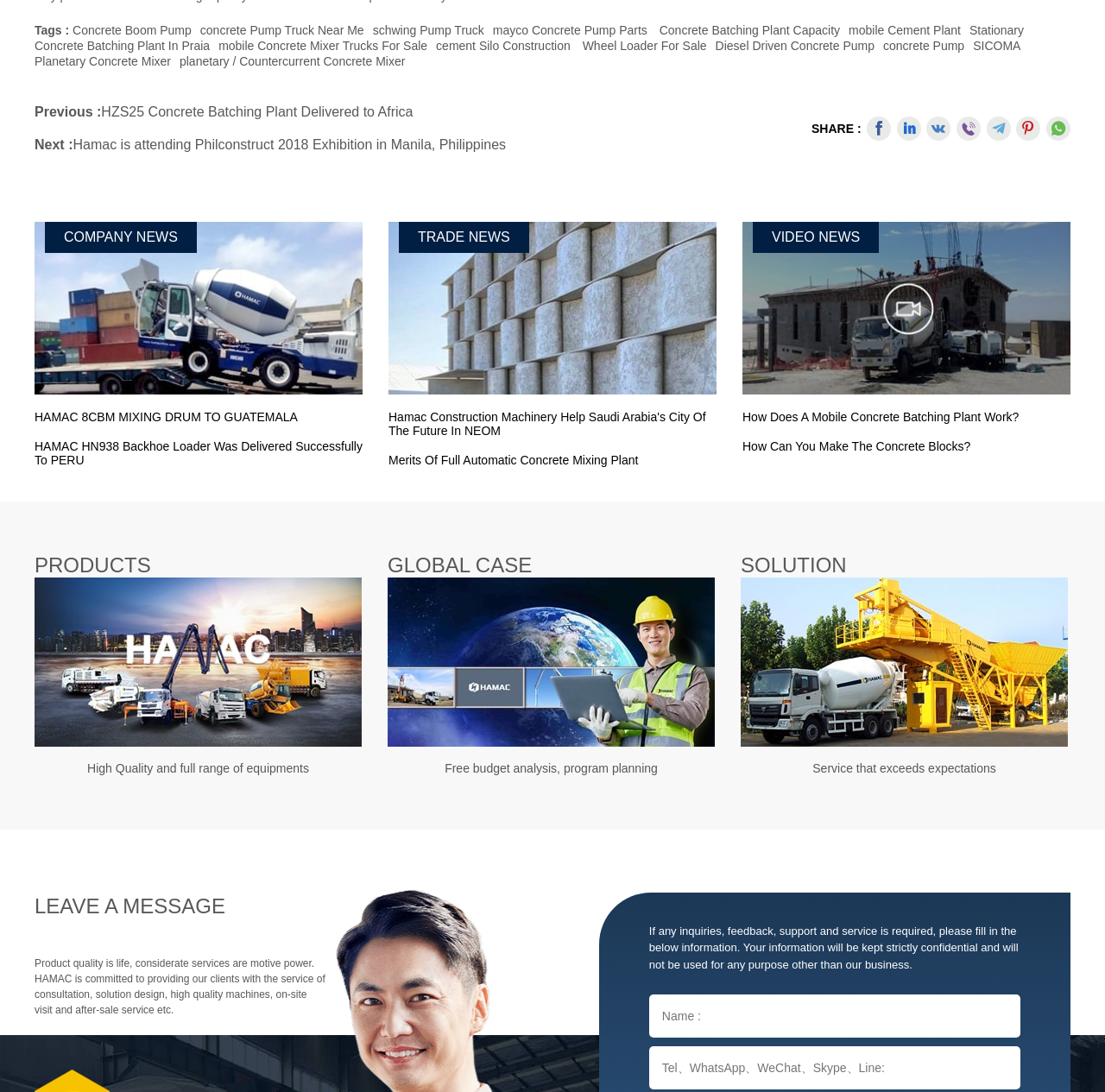Identify the coordinates of the bounding box for the element that must be clicked to accomplish the instruction: "Click on the 'SHARE' button".

[0.734, 0.111, 0.779, 0.124]